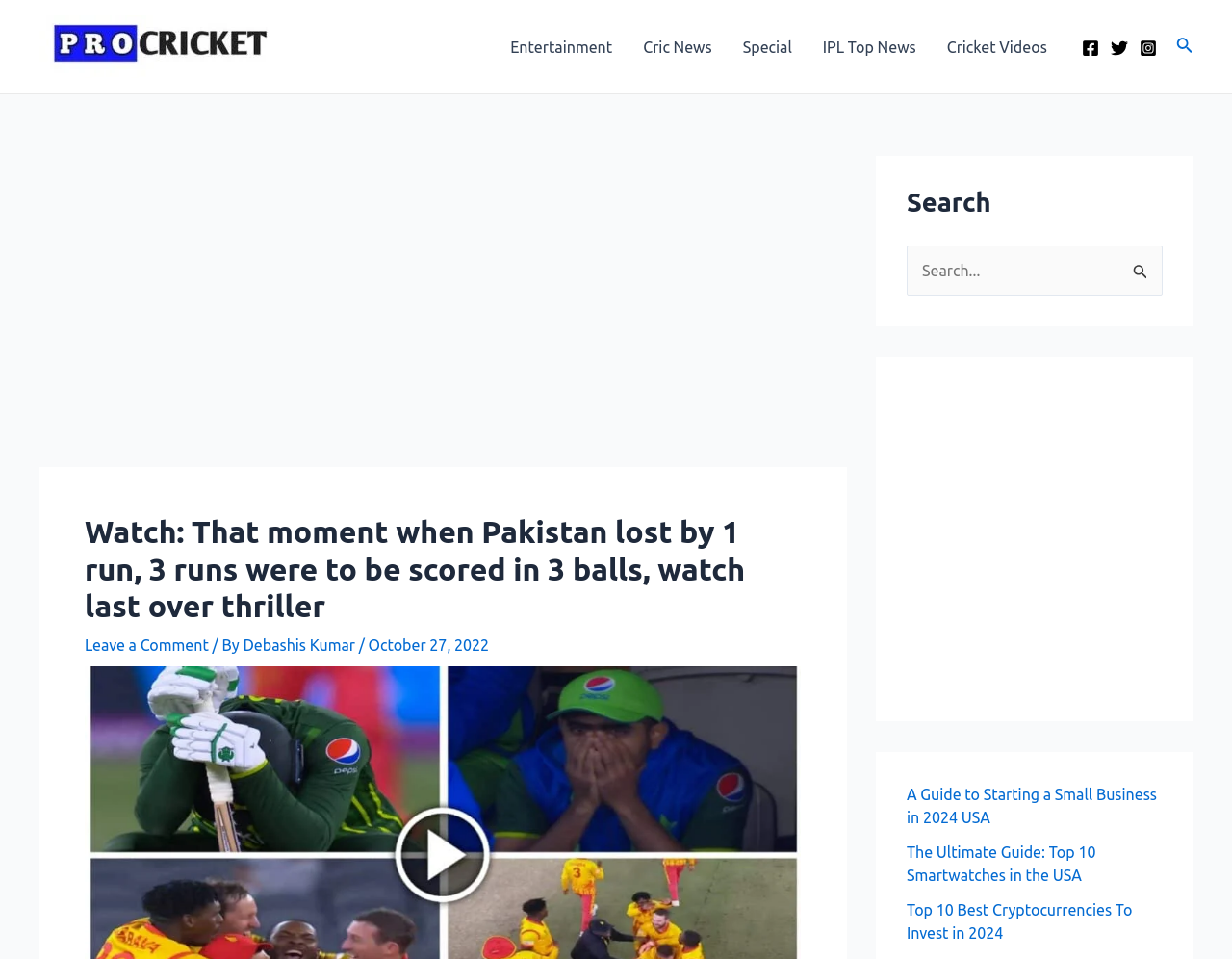Show me the bounding box coordinates of the clickable region to achieve the task as per the instruction: "Leave a comment".

[0.069, 0.663, 0.169, 0.681]